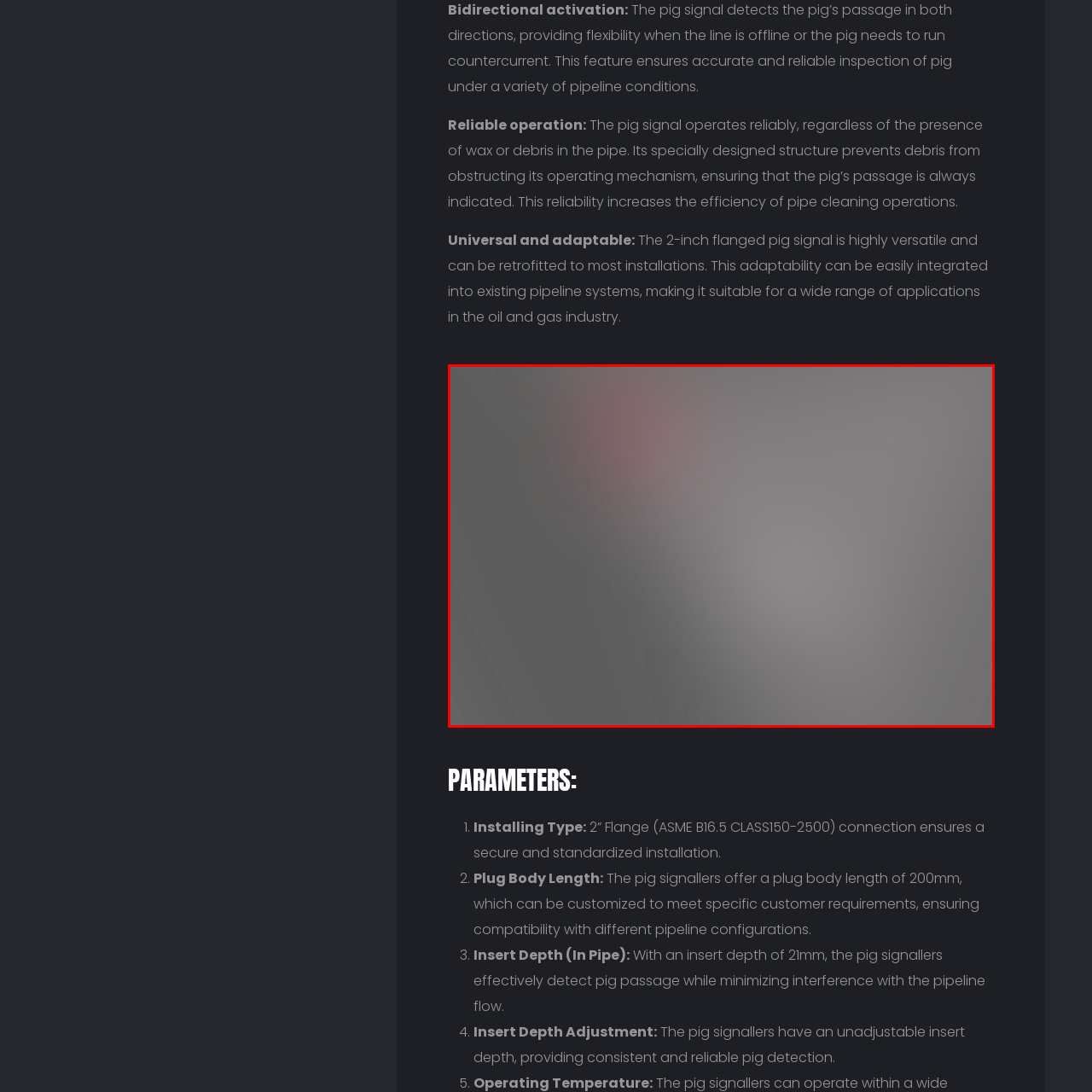Can the Pig Detector be used in existing pipeline systems?
Examine the image highlighted by the red bounding box and answer briefly with one word or a short phrase.

Yes